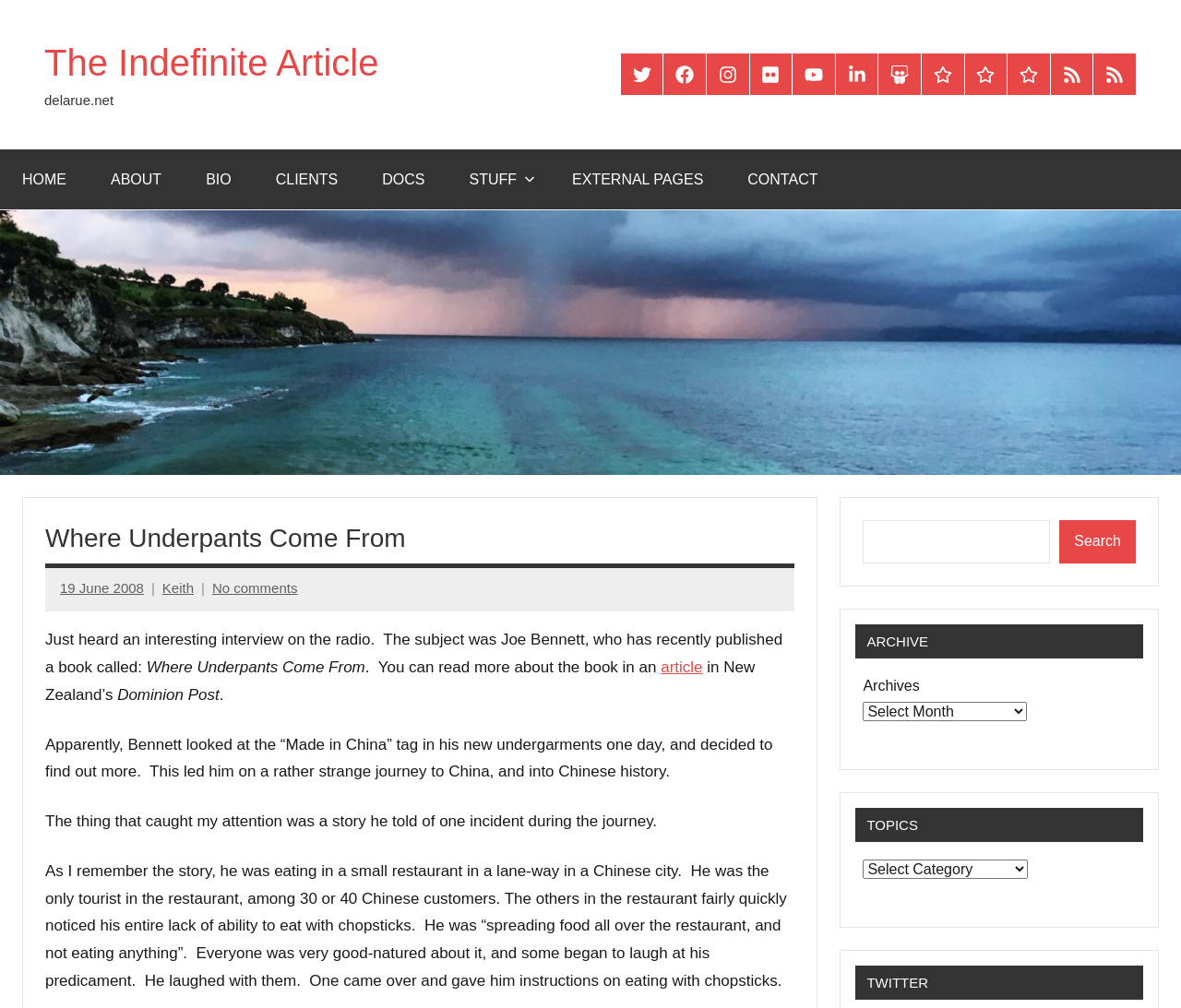Give a one-word or short phrase answer to the question: 
What is the topic of the article?

Underpants